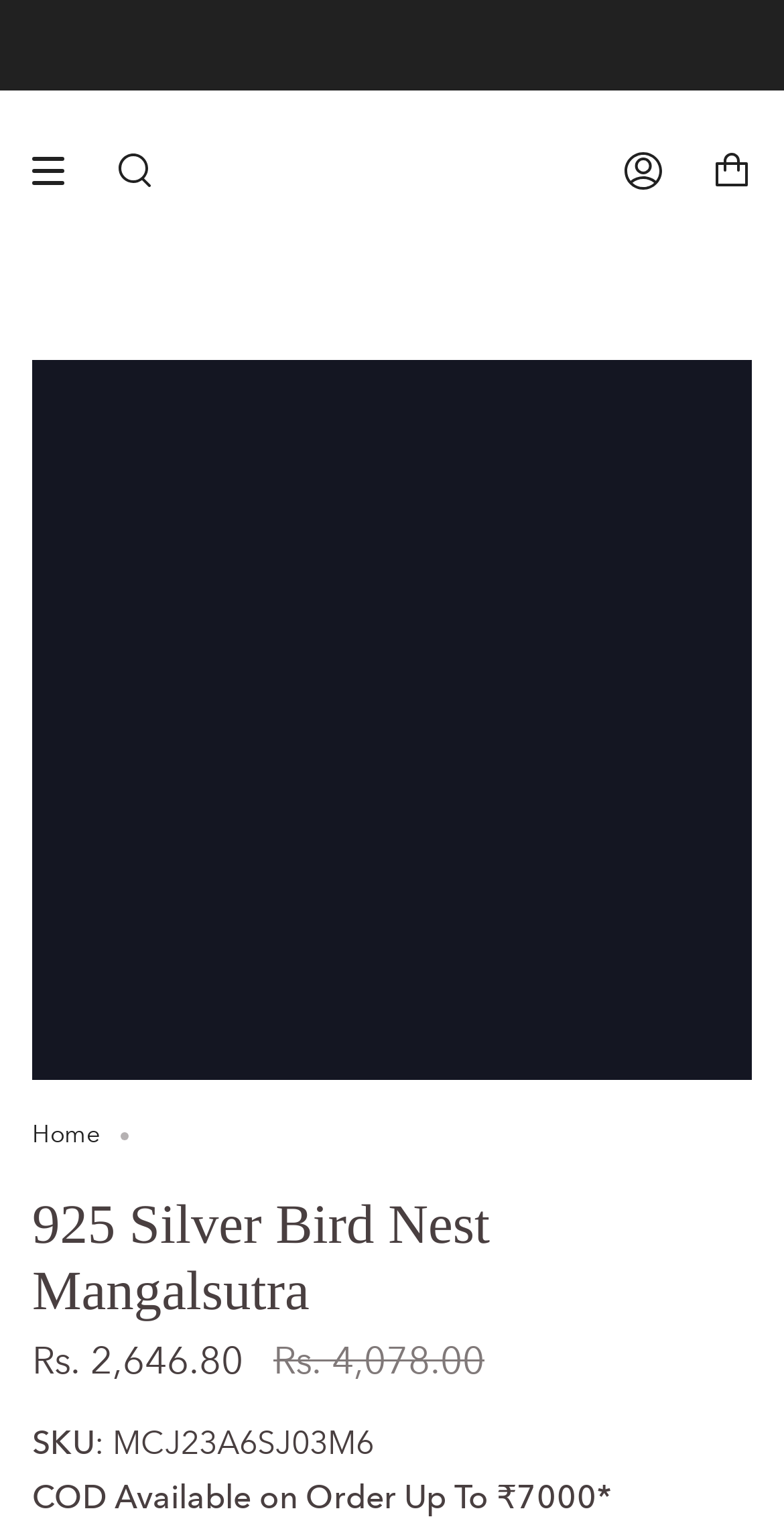Respond with a single word or phrase to the following question:
What is the price of the product?

Rs. 2,646.80